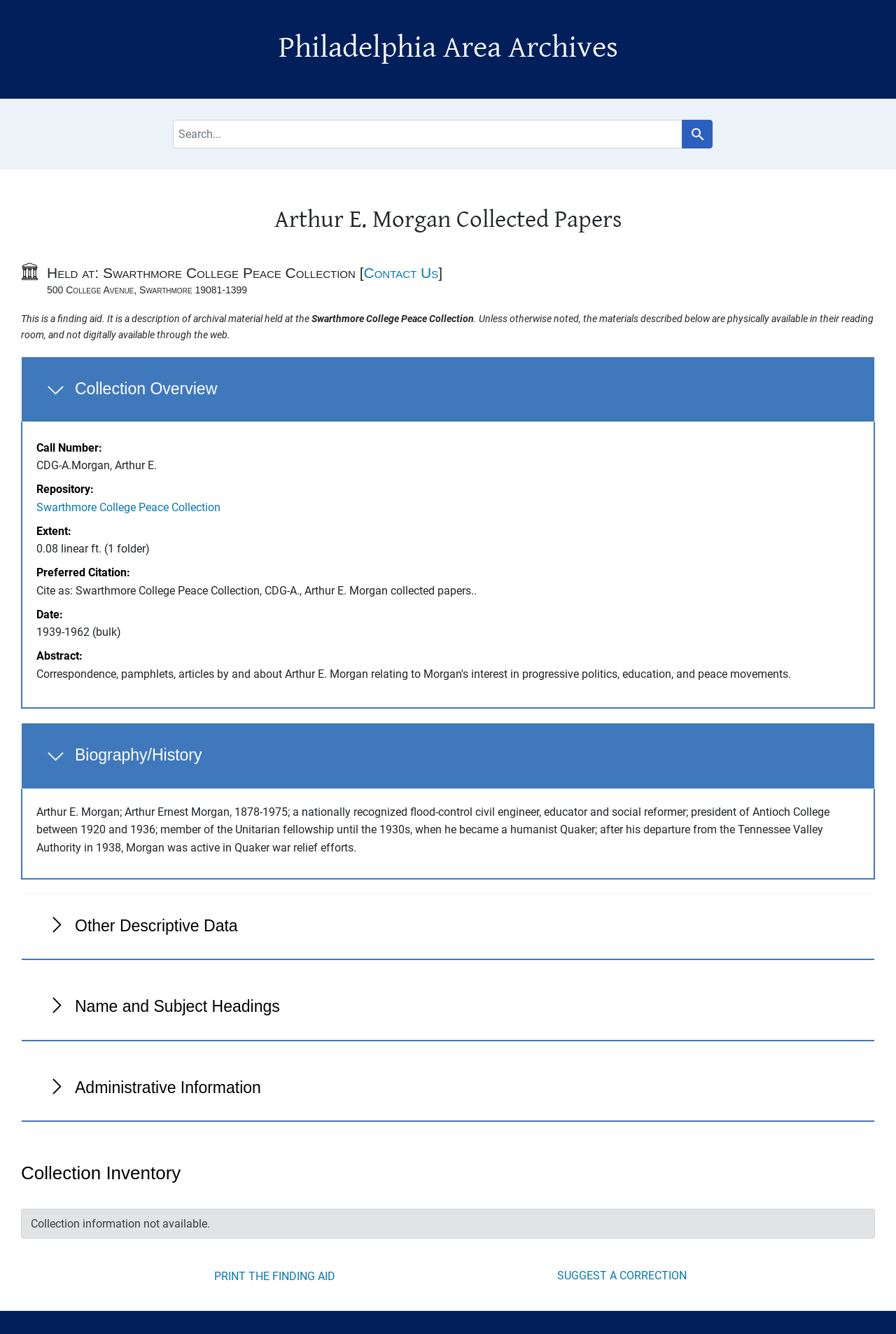What is the extent of the collection?
Answer the question with a detailed and thorough explanation.

The extent of the collection can be found in the 'Extent' section of the 'Collection Overview' which states that the collection consists of 0.08 linear ft. (1 folder).